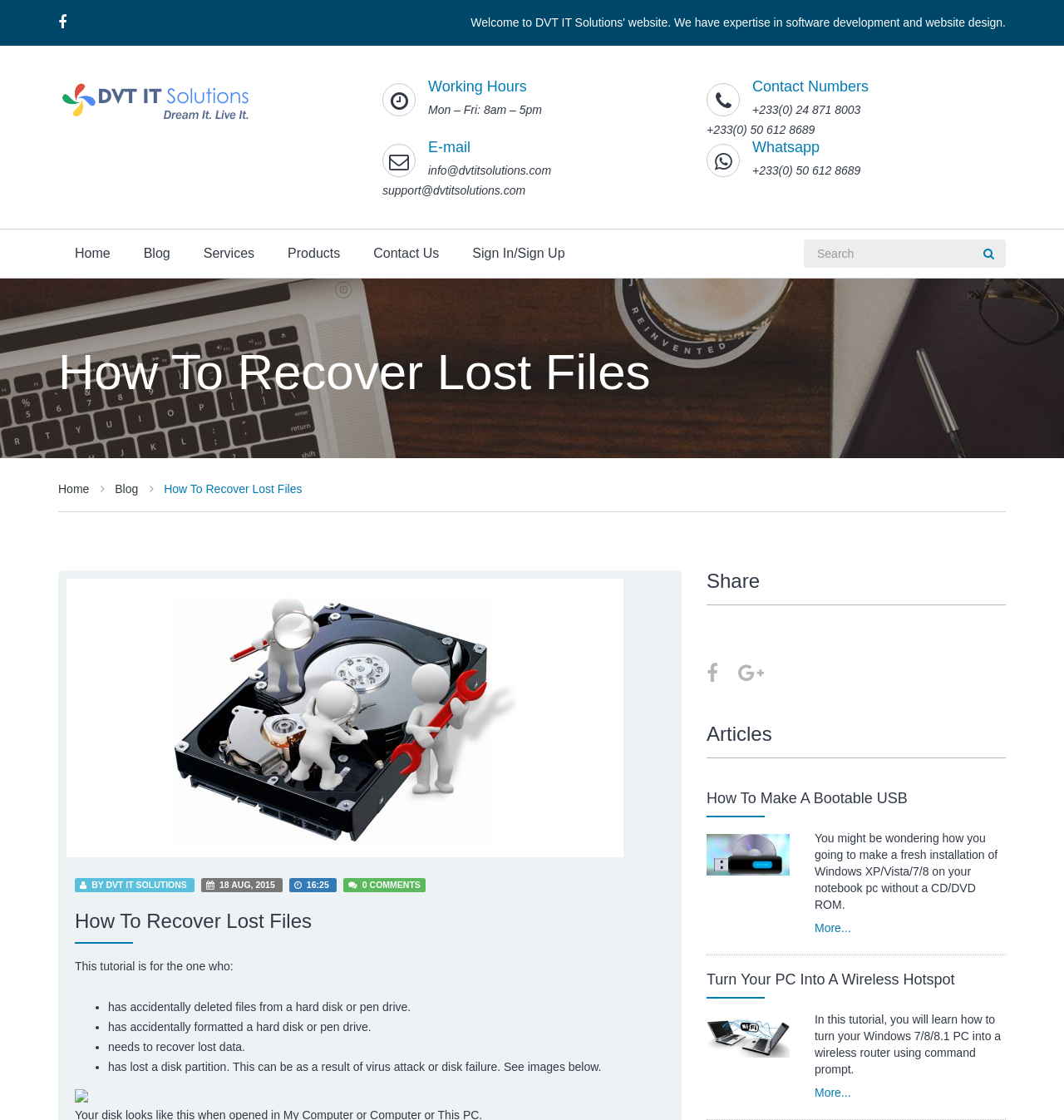Create a detailed description of the webpage's content and layout.

The webpage is about DVT IT Solutions, with a focus on a tutorial about recovering lost files. At the top left, there is a logo of DVT IT Solutions, accompanied by a link with a font awesome icon. Below the logo, there are working hours, contact numbers, email addresses, and a WhatsApp number listed. 

On the top right, there is a navigation menu with links to Home, Blog, Services, Products, Contact Us, and Sign In/Sign Up. Next to the navigation menu, there is a search bar with a magnifying glass icon.

The main content of the webpage is a tutorial on how to recover lost files, with a heading and a brief introduction. The tutorial is divided into sections, each with a list marker and a brief description. There are also images related to the tutorial.

At the bottom of the webpage, there are sections for sharing the article on social media, recent articles, and a copyright notice. The recent articles section includes headings, images, and brief summaries of the articles.